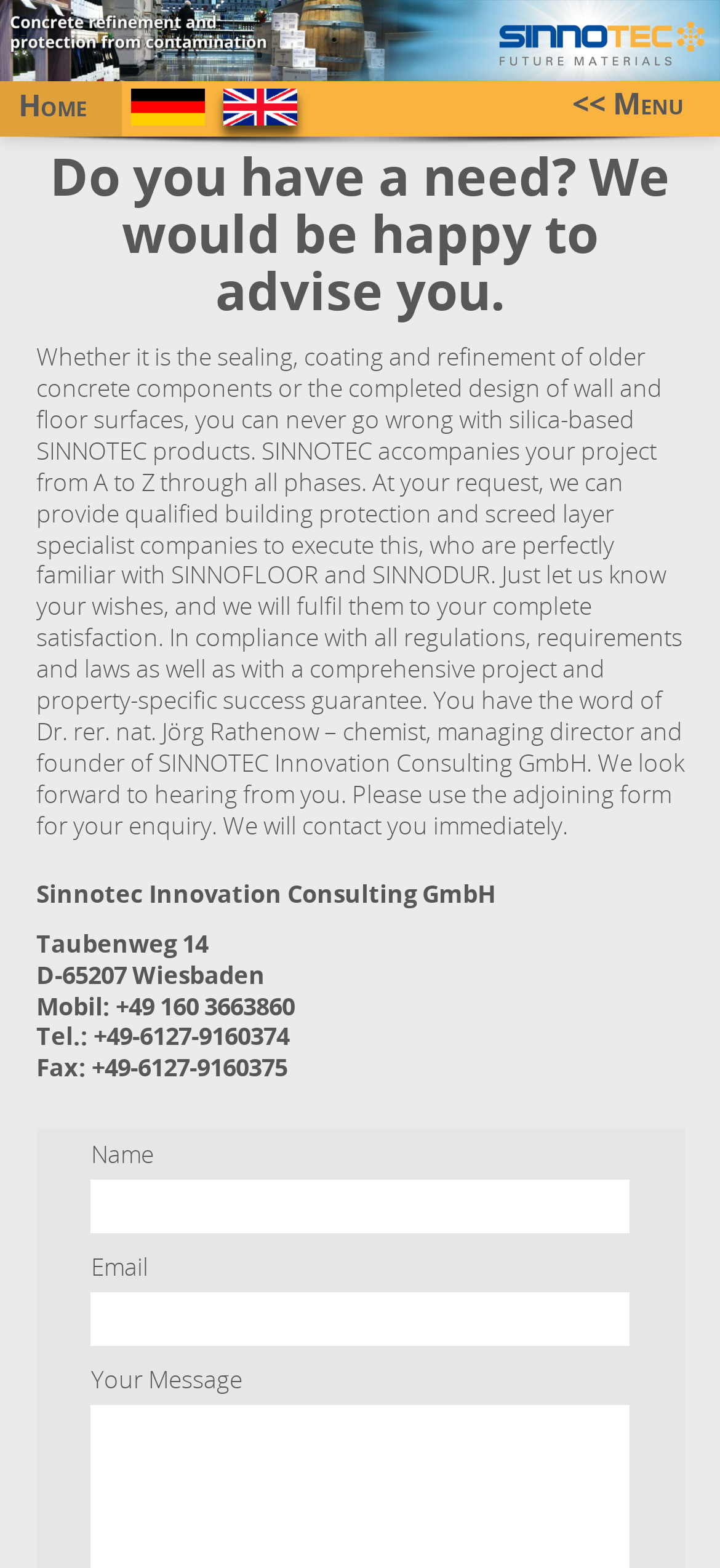Identify the main heading from the webpage and provide its text content.

Do you have a need? We would be happy to advise you.